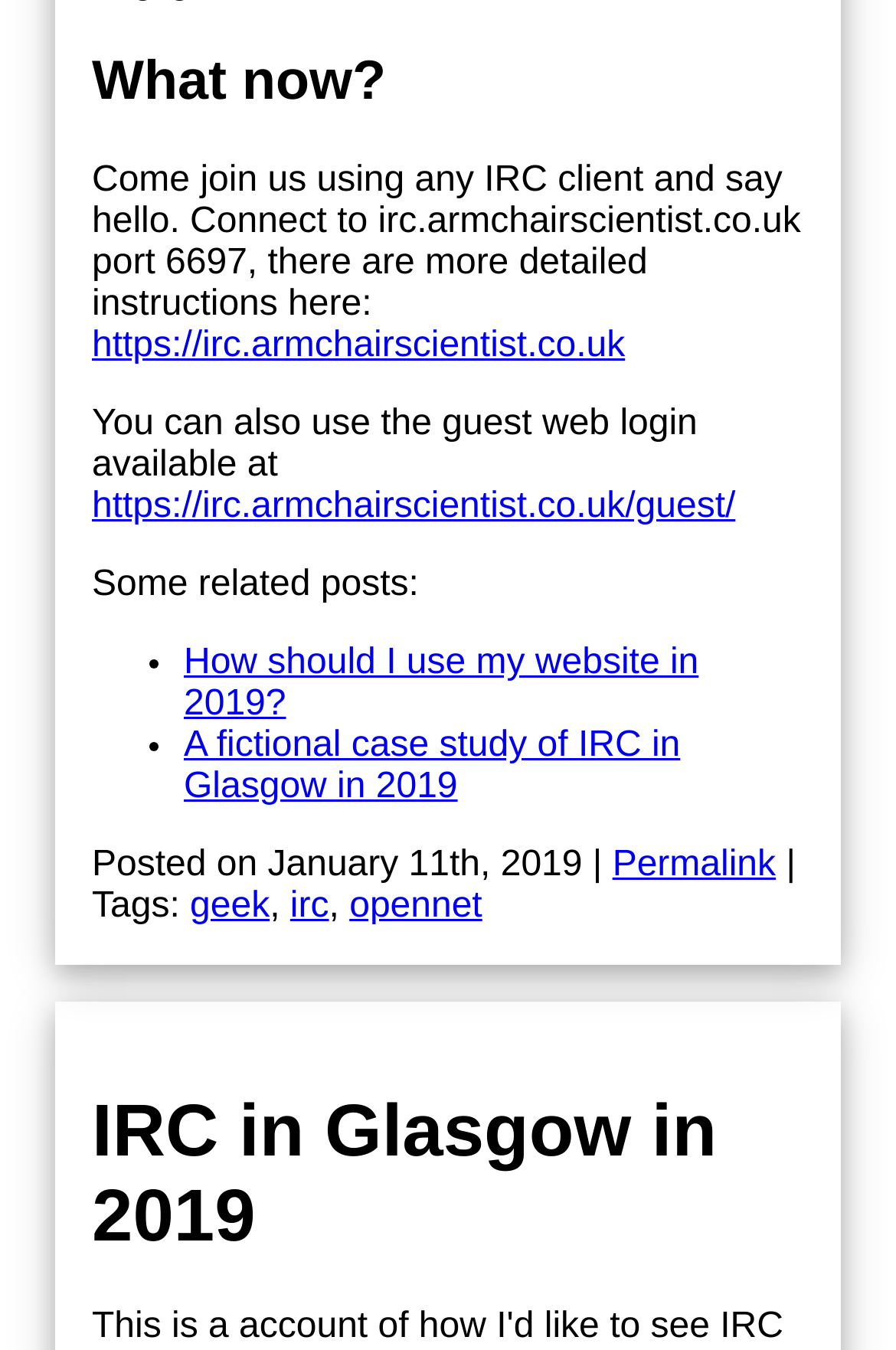What is the IRC server address?
Give a comprehensive and detailed explanation for the question.

The IRC server address can be found in the StaticText element with the text 'Come join us using any IRC client and say hello. Connect to irc.armchairscientist.co.uk port 6697, there are more detailed instructions here:'